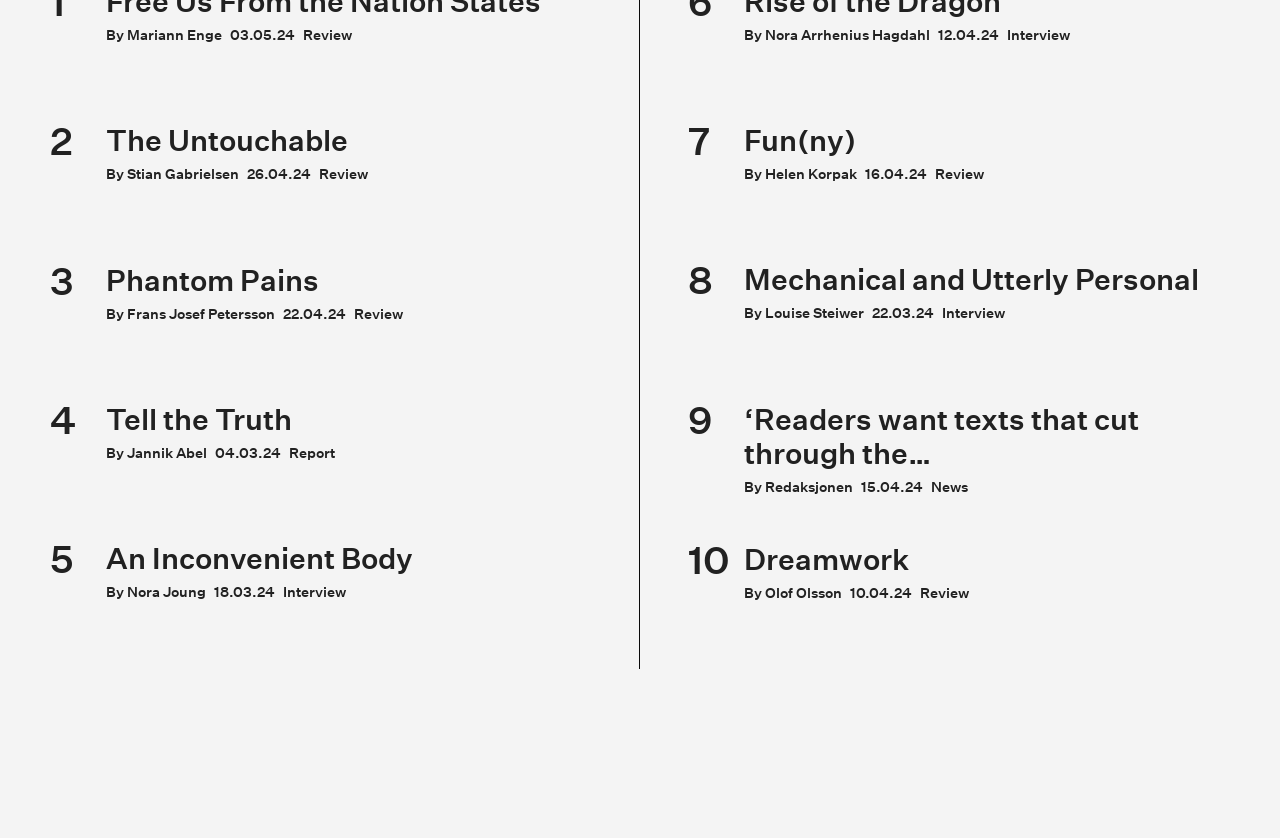Please answer the following question using a single word or phrase: 
What is the date of the review 'Tell the Truth'?

04.03.24